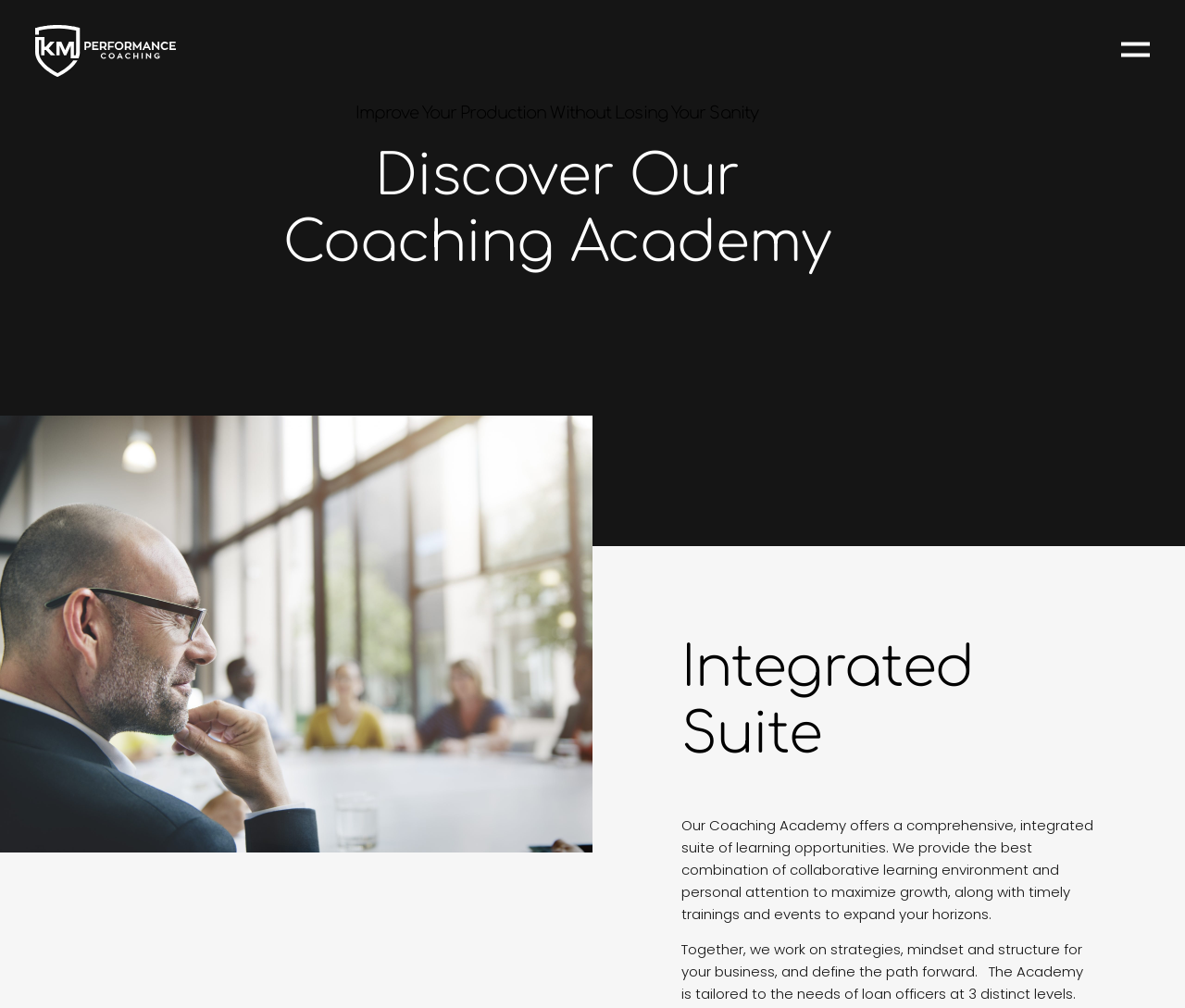What is the goal of the Coaching Academy?
Your answer should be a single word or phrase derived from the screenshot.

Maximize growth